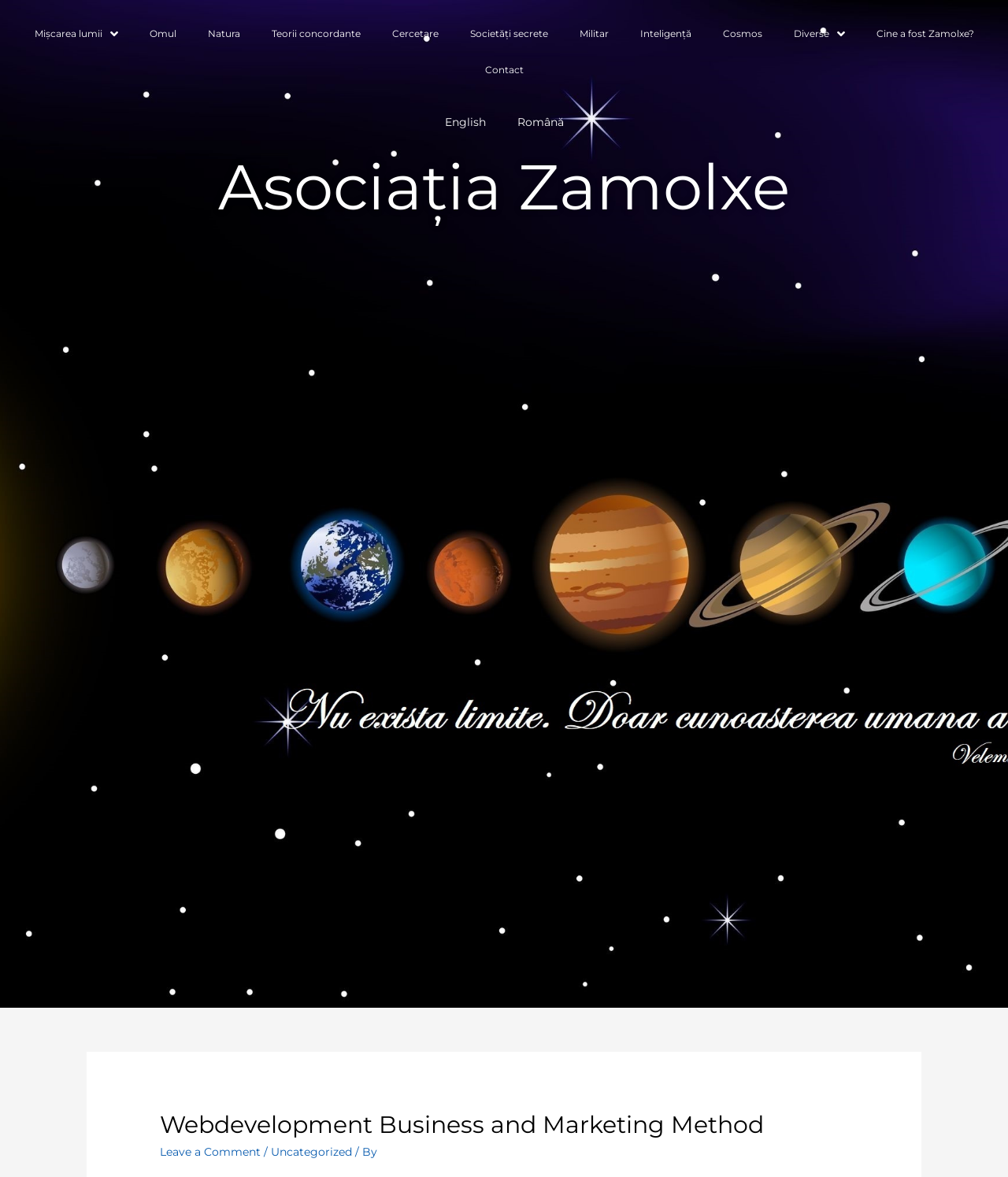Please find the bounding box coordinates of the clickable region needed to complete the following instruction: "Explore the Cosmos section". The bounding box coordinates must consist of four float numbers between 0 and 1, i.e., [left, top, right, bottom].

[0.701, 0.013, 0.771, 0.044]